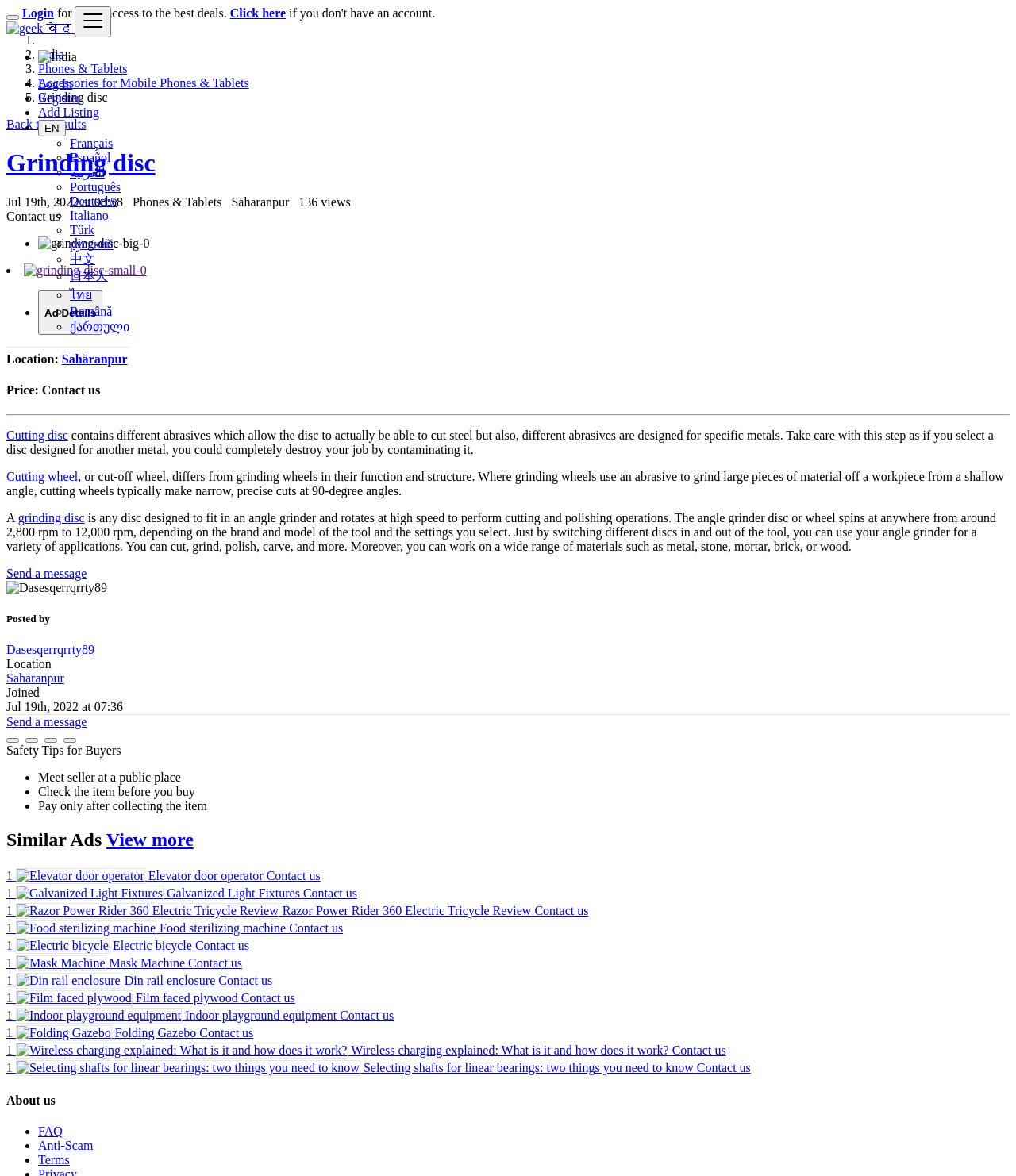Can you give a comprehensive explanation to the question given the content of the image?
What is the location of the product?

The location of the product can be found in the text 'Location: Sahāranpur' on the webpage, which is located in the 'Ad Details' section.